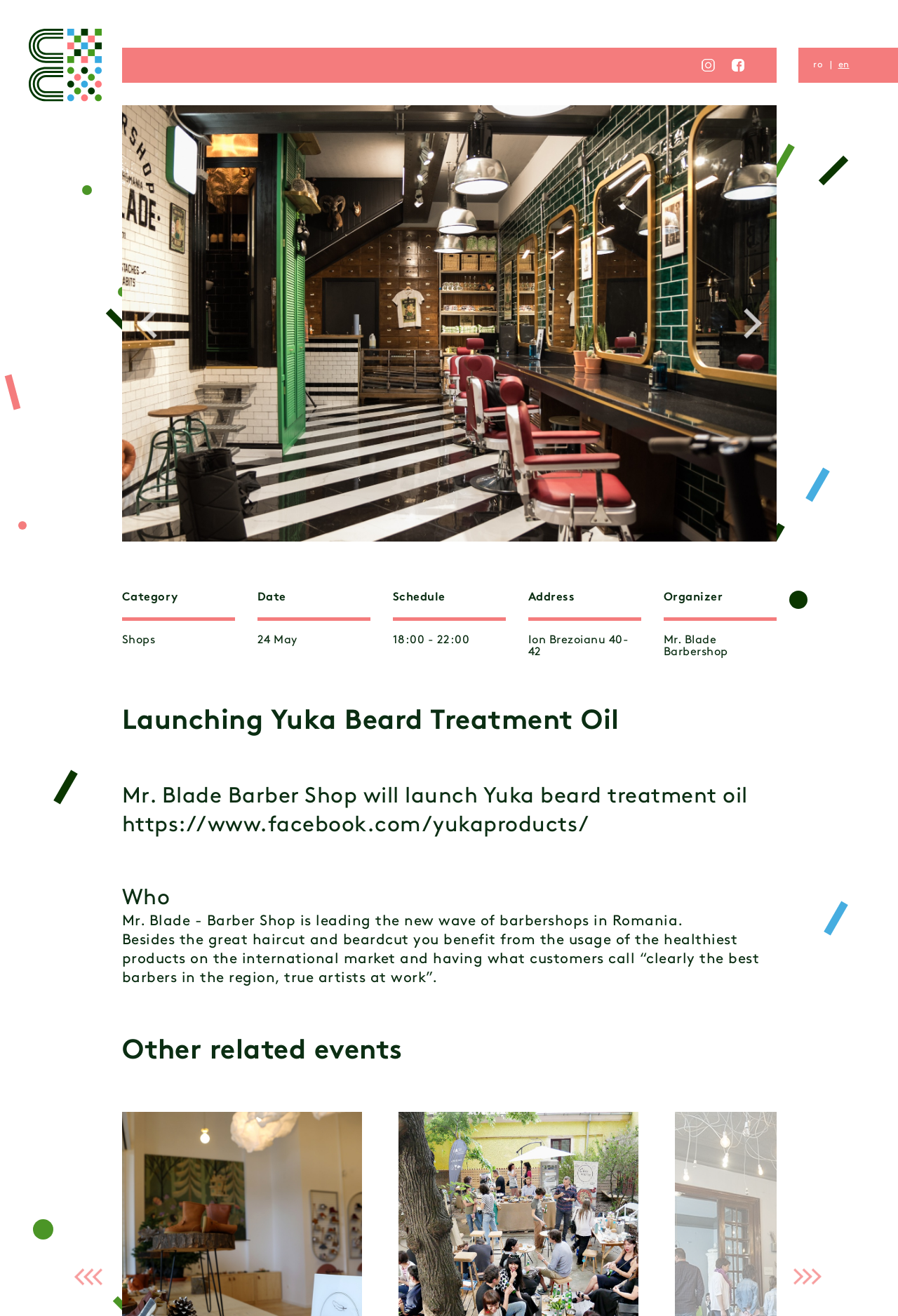Elaborate on the different components and information displayed on the webpage.

The webpage appears to be an event page for the launch of Yuka beard treatment oil at Mr. Blade Barber Shop. At the top left corner, there is a logo image with a link to the homepage. On the top right corner, there are social media icons, including Instagram and Facebook, with links to their respective pages. Next to the social media icons, there are language options, "ro" and "en", which allow users to switch between Romanian and English.

Below the language options, there are navigation buttons, "Previous" and "Next", which enable users to navigate through the events. 

The main content of the page is divided into sections, each with a heading. The first section is categorized by "Category", which is labeled as "Shops". The second section is categorized by "Date", which is specified as "24 May". The third section is categorized by "Schedule", which is from "18:00 - 22:00". The fourth section is categorized by "Address", which is located at "Ion Brezoianu 40-42". The fifth section is categorized by "Organizer", which is "Mr. Blade Barbershop".

Below these sections, there is a heading "Launching Yuka Beard Treatment Oil" with a brief description of the event. The description mentions that Mr. Blade Barber Shop will launch Yuka beard treatment oil and provides a link to the Facebook page of Yuka products. 

The description continues, stating that Mr. Blade - Barber Shop is leading the new wave of barbershops in Romania, offering great haircuts and beardcuts using healthy products and having skilled barbers. 

Finally, at the bottom of the page, there is a section labeled "Other related events" with navigation buttons, "Previous" and "Next", allowing users to explore more events.